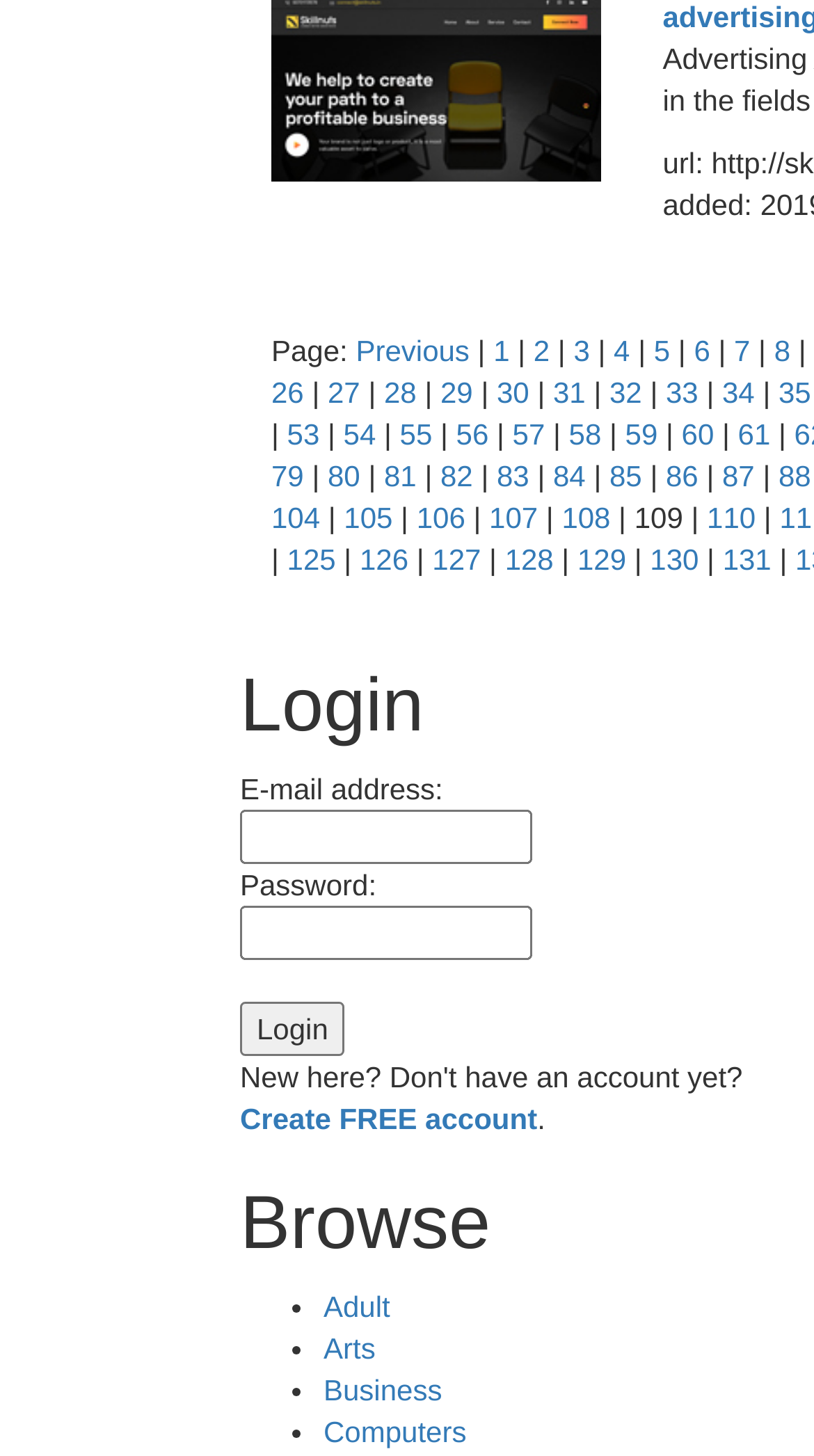Locate the UI element that matches the description parent_node: E-mail address: name="email" in the webpage screenshot. Return the bounding box coordinates in the format (top-left x, top-left y, bottom-right x, bottom-right y), with values ranging from 0 to 1.

[0.295, 0.556, 0.654, 0.593]